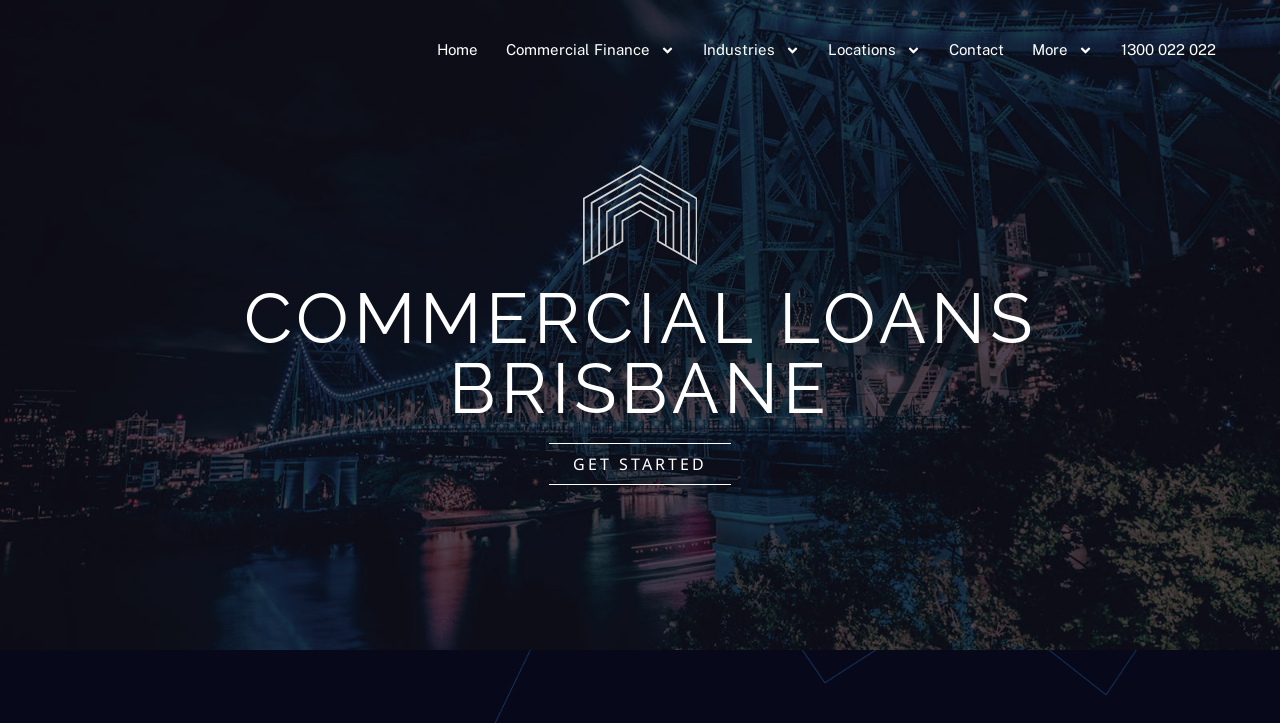Write an elaborate caption that captures the essence of the webpage.

The webpage is about Simplicity Loans & Advisory, a commercial finance broker in Brisbane. At the top left corner, there is a logo of Simplicity Loans & Advisory. Next to the logo, there are six navigation links: Home, Commercial Finance, Industries, Locations, Contact, and More. Each of these links has a small icon to its right. 

Below the navigation links, there is a large heading that reads "COMMERCIAL LOANS BRISBANE". Underneath the heading, there is a call-to-action link "GET STARTED" that is centered on the page. 

On the right side of the page, there is a large image that takes up about a quarter of the page's width. The image is positioned slightly above the center of the page.